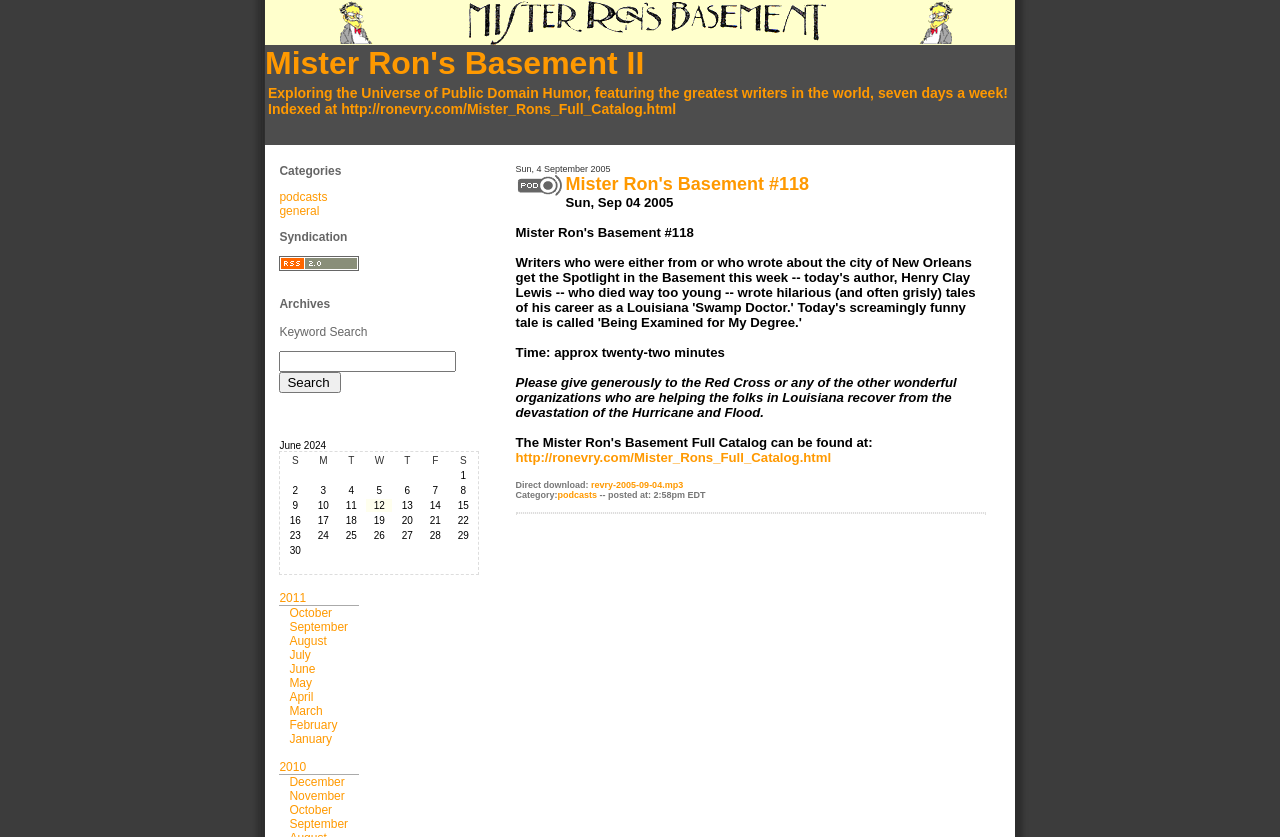Please answer the following question using a single word or phrase: 
What is the function of the 'Syndication' link?

Unknown